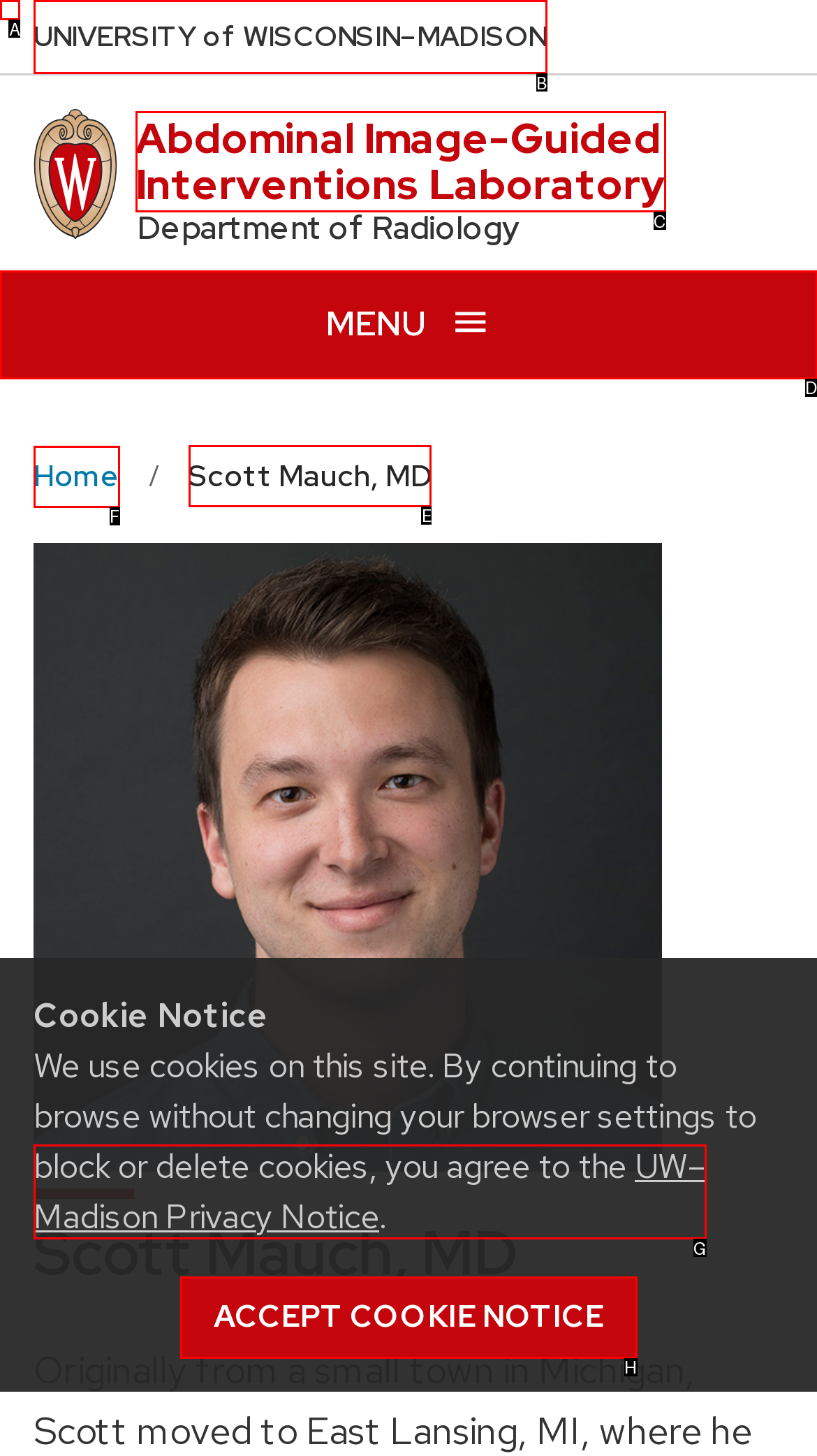Identify the HTML element you need to click to achieve the task: View Scott Mauch, MD. Respond with the corresponding letter of the option.

E